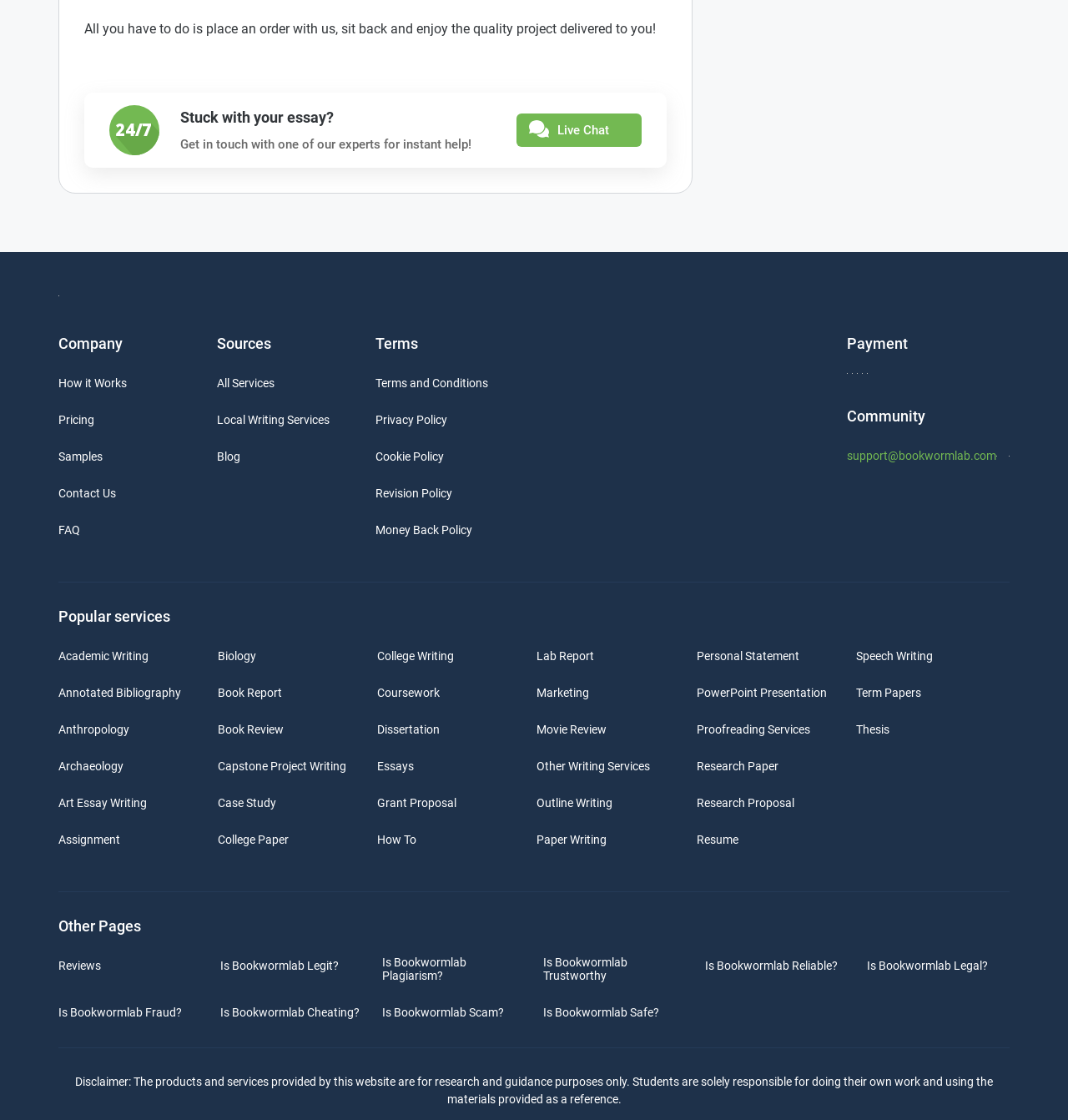What is the company name?
Examine the image and give a concise answer in one word or a short phrase.

Bookwormlab